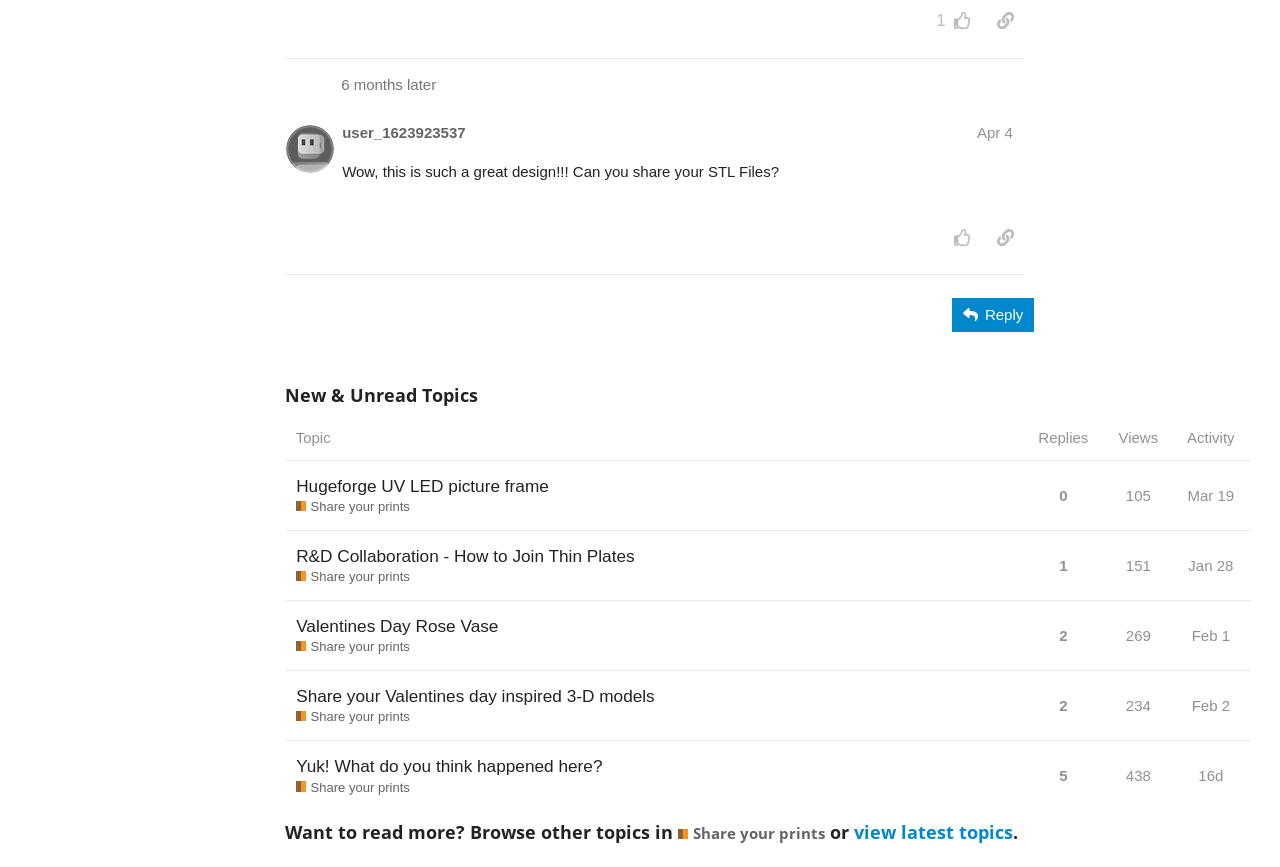Kindly provide the bounding box coordinates of the section you need to click on to fulfill the given instruction: "Click the 'copy a link to this post to clipboard' button".

[0.771, 0.255, 0.8, 0.293]